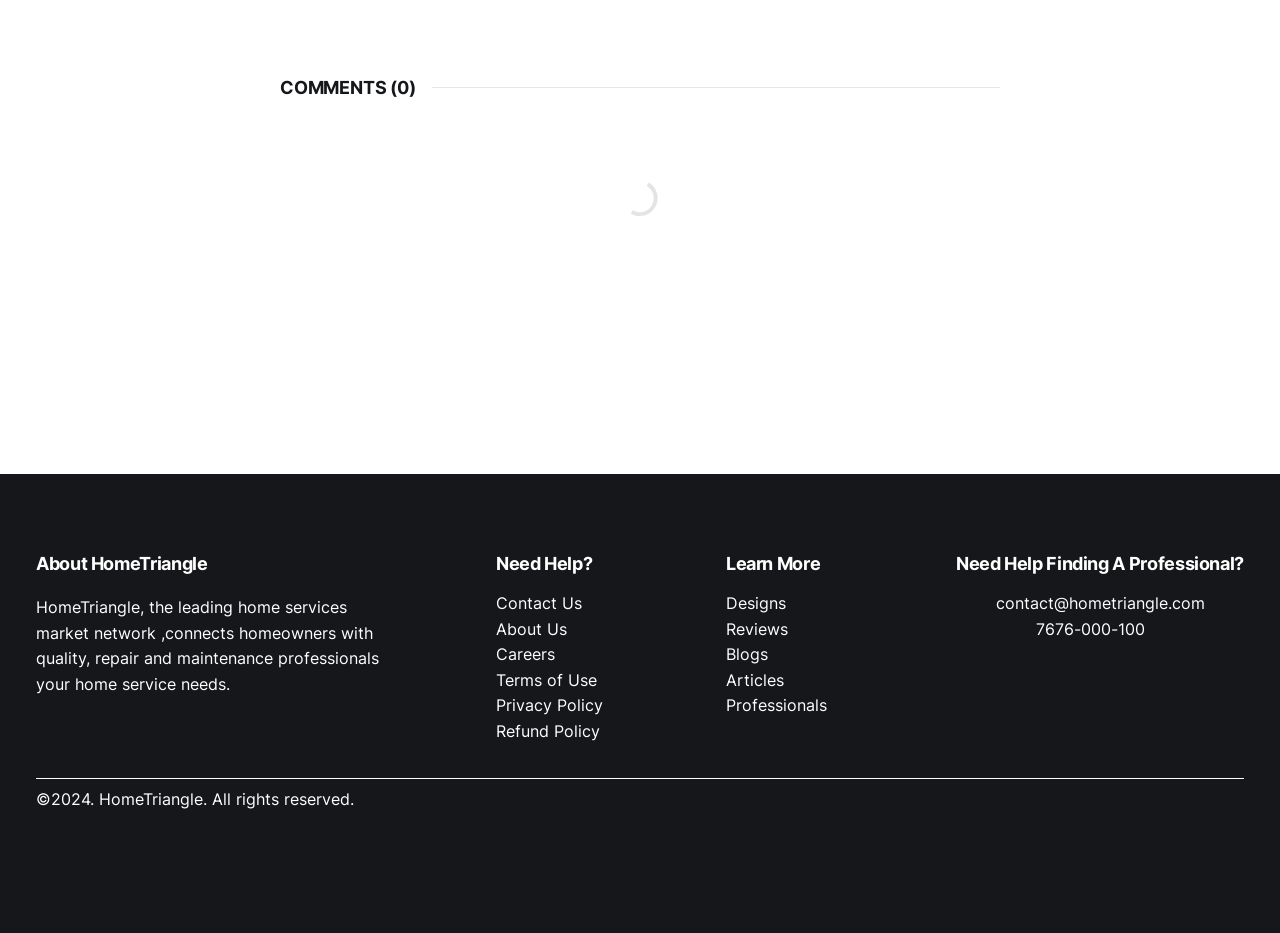For the following element description, predict the bounding box coordinates in the format (top-left x, top-left y, bottom-right x, bottom-right y). All values should be floating point numbers between 0 and 1. Description: Privacy Policy

[0.387, 0.745, 0.471, 0.767]